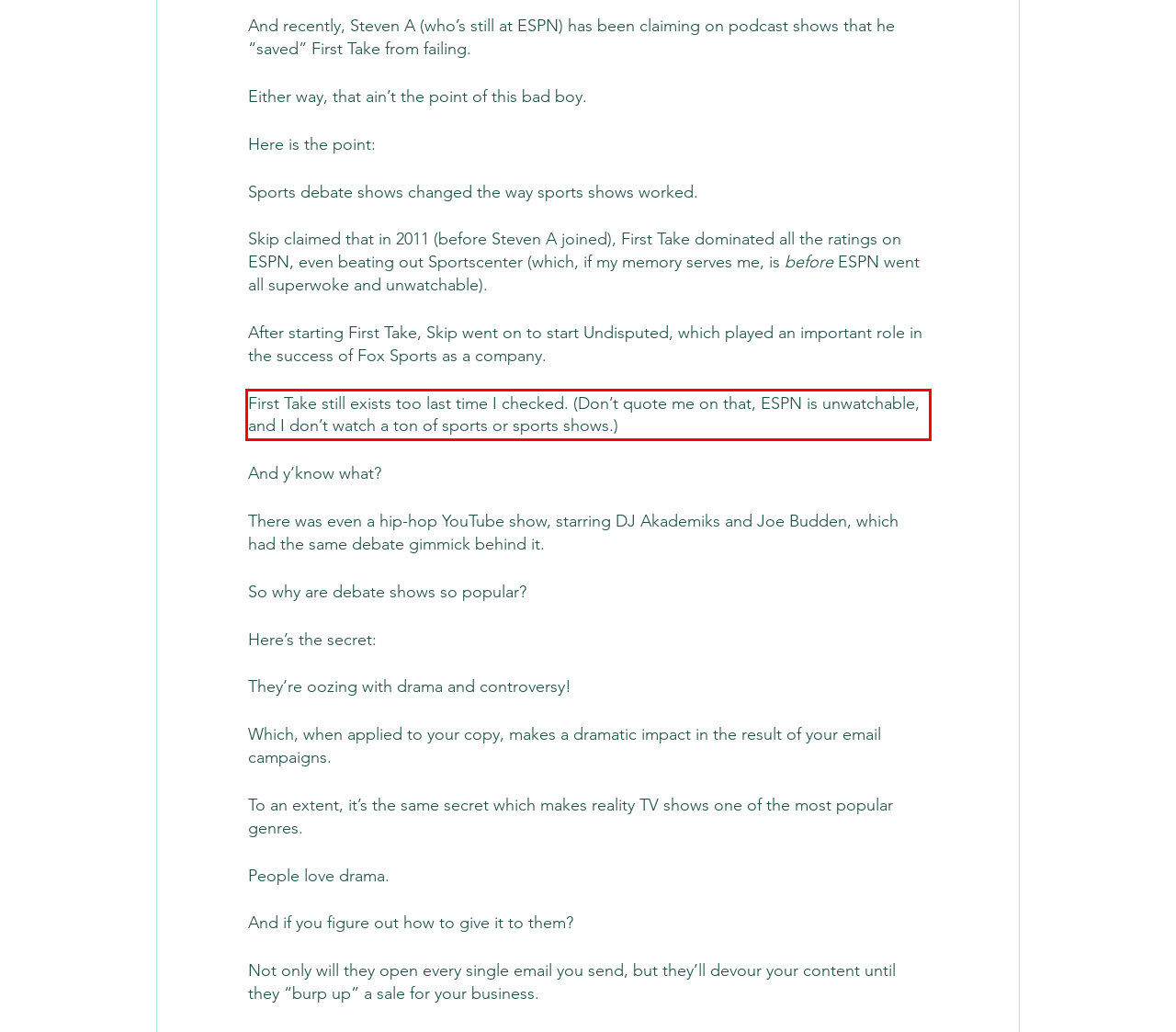You are provided with a screenshot of a webpage featuring a red rectangle bounding box. Extract the text content within this red bounding box using OCR.

First Take still exists too last time I checked. (Don’t quote me on that, ESPN is unwatchable, and I don’t watch a ton of sports or sports shows.)